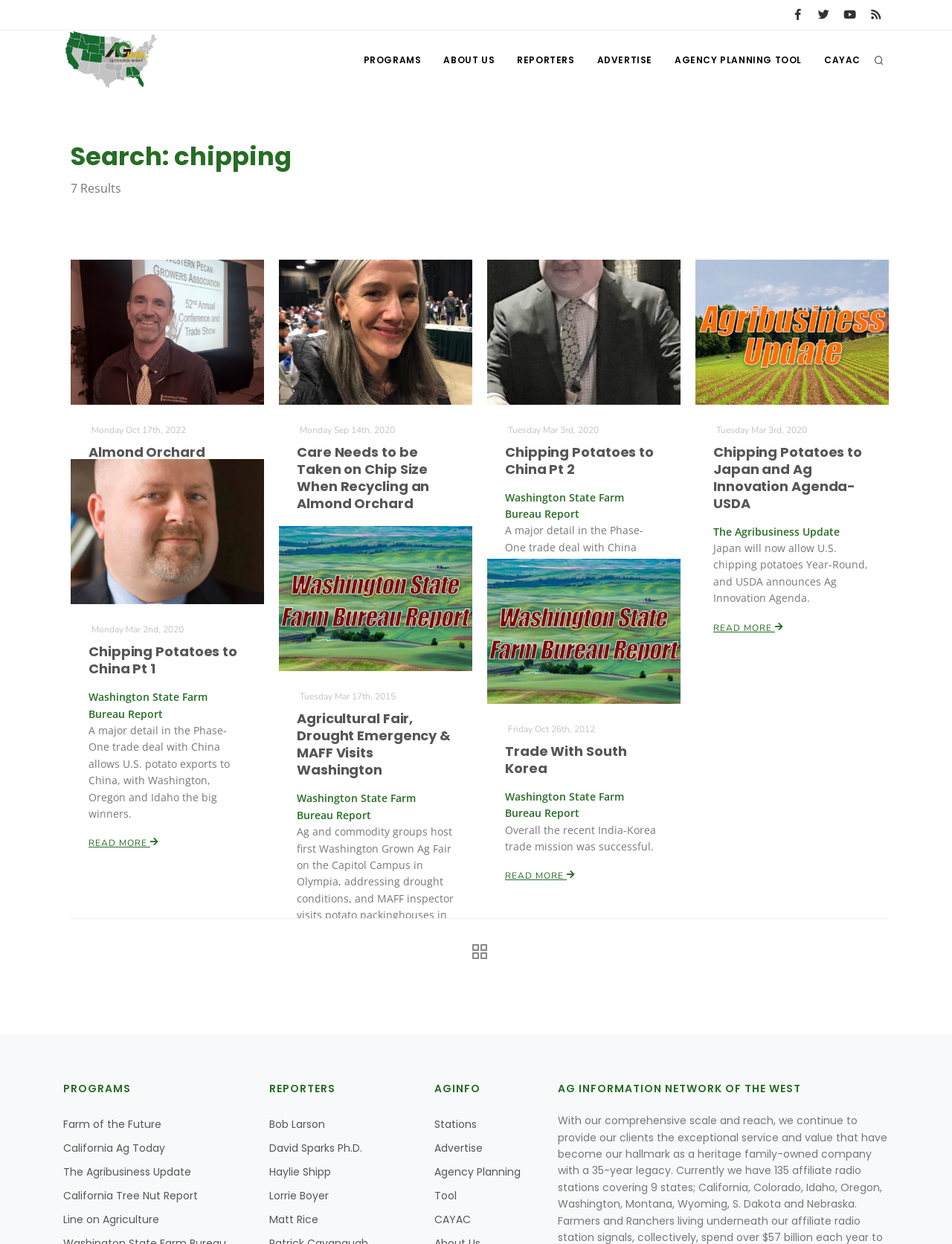Locate the UI element described as follows: "Propane in Ag Pt 1". Return the bounding box coordinates as four float numbers between 0 and 1 in the order [left, top, right, bottom].

[0.411, 0.467, 0.507, 0.478]